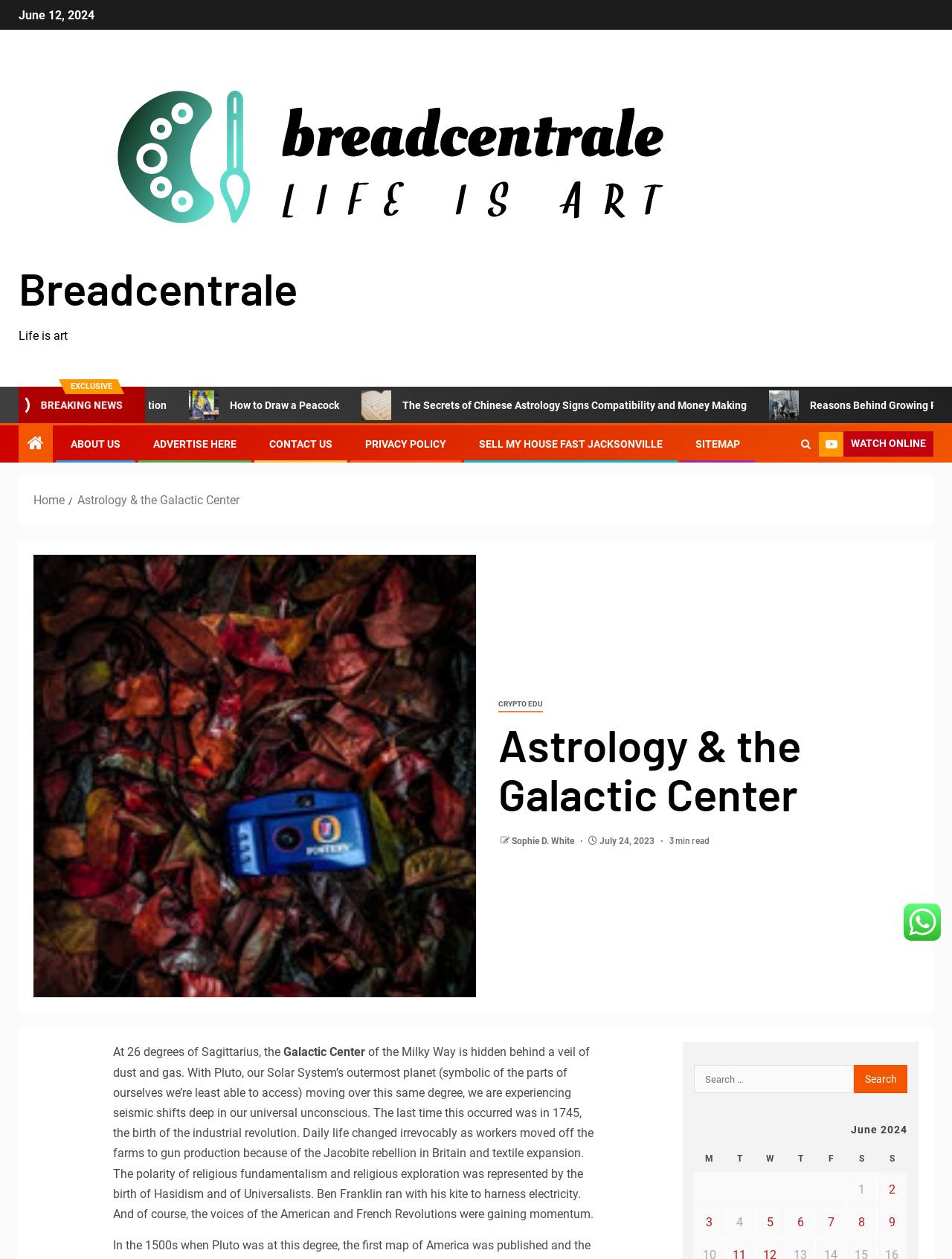Please specify the bounding box coordinates of the clickable section necessary to execute the following command: "Click the 'Breadcentrale' link".

[0.02, 0.121, 0.801, 0.132]